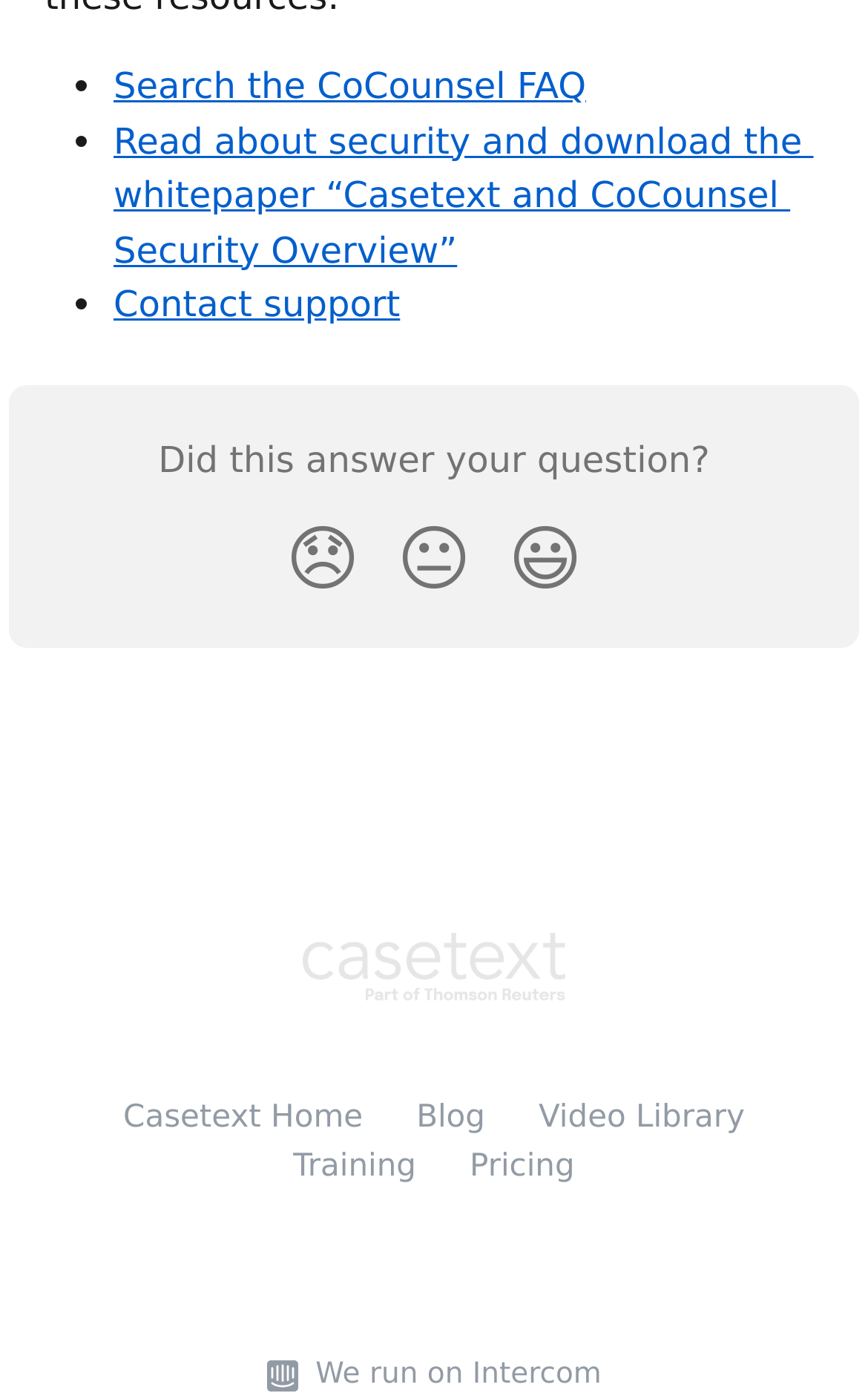Locate the bounding box of the UI element described in the following text: "Post not marked as liked".

None